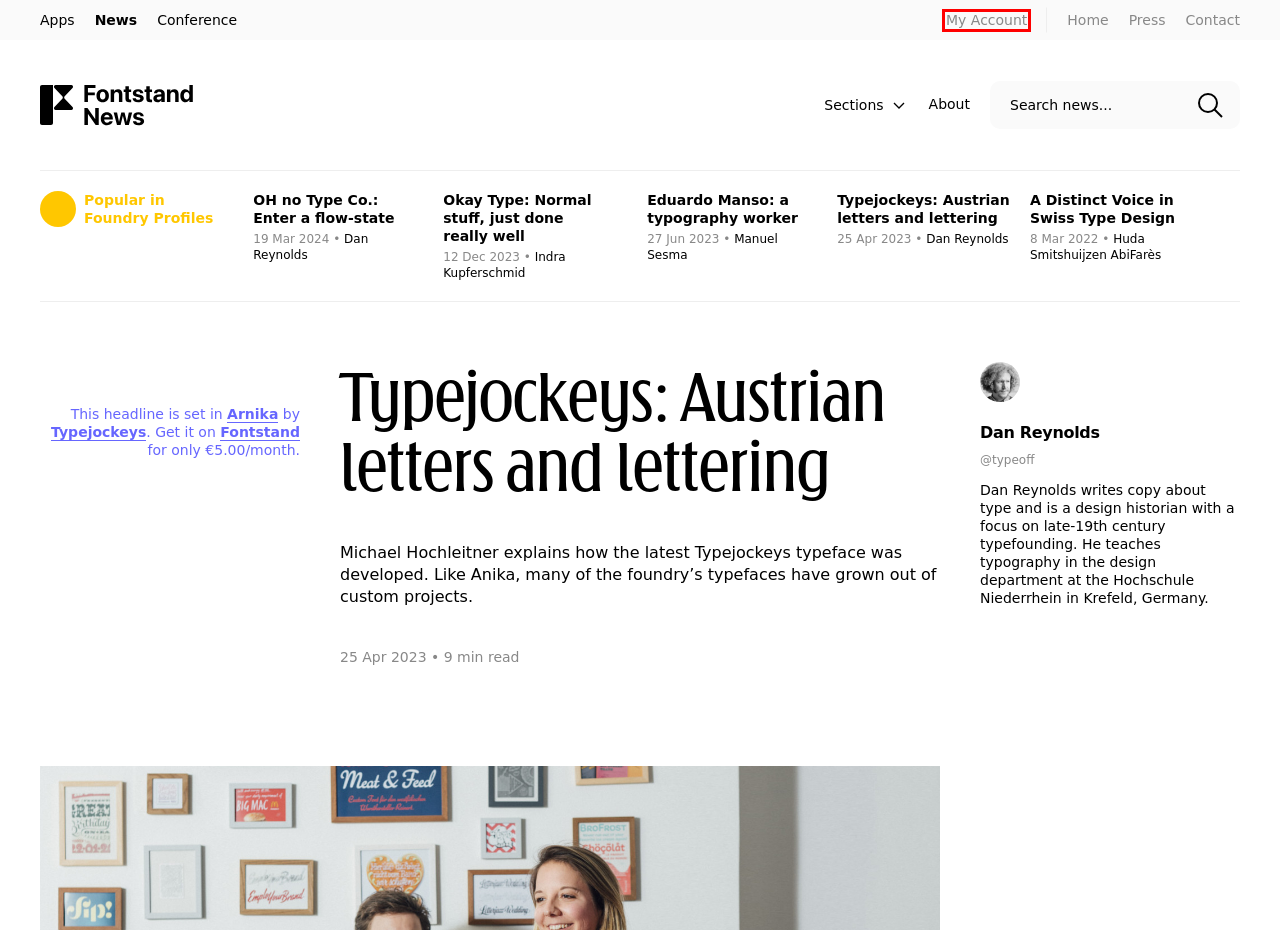Given a screenshot of a webpage with a red bounding box highlighting a UI element, choose the description that best corresponds to the new webpage after clicking the element within the red bounding box. Here are your options:
A. My Account — Fontstand
B. Home » Fontstand News
C. Fontstand — try fonts for free or rent them
D. Press — Fontstand
E. Application — Fontstand
F. Fontstand International Typography Conference 2023, Dublin, Ireland
G. Arnika font - typeface family by Typejockeys — try fonts for free and rent fonts on Fontstand
H. Typejockeys fonts — try fonts for free and rent fonts on Fontstand

A